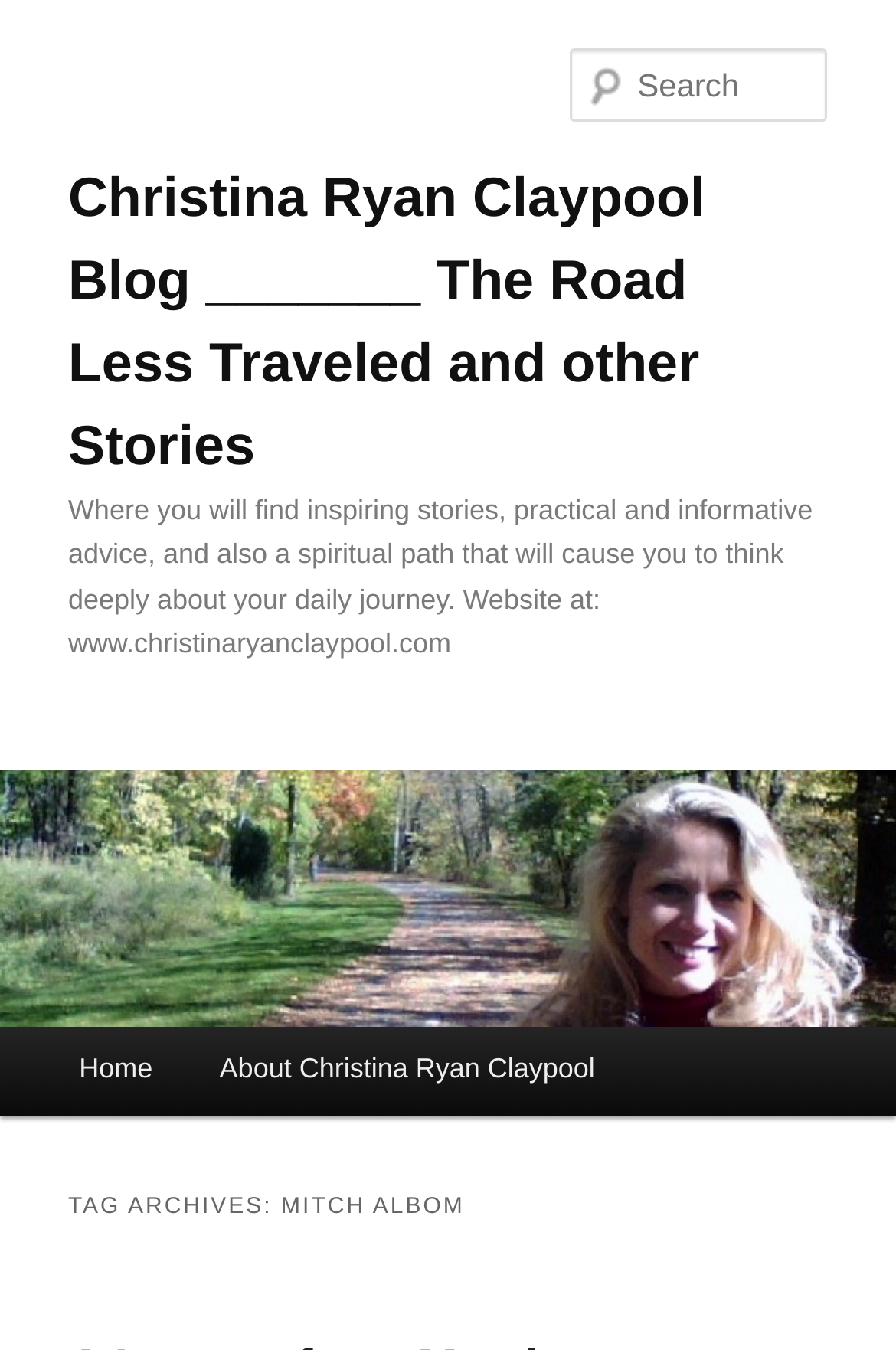Answer the question below using just one word or a short phrase: 
What is the purpose of the website?

Inspiring stories and advice